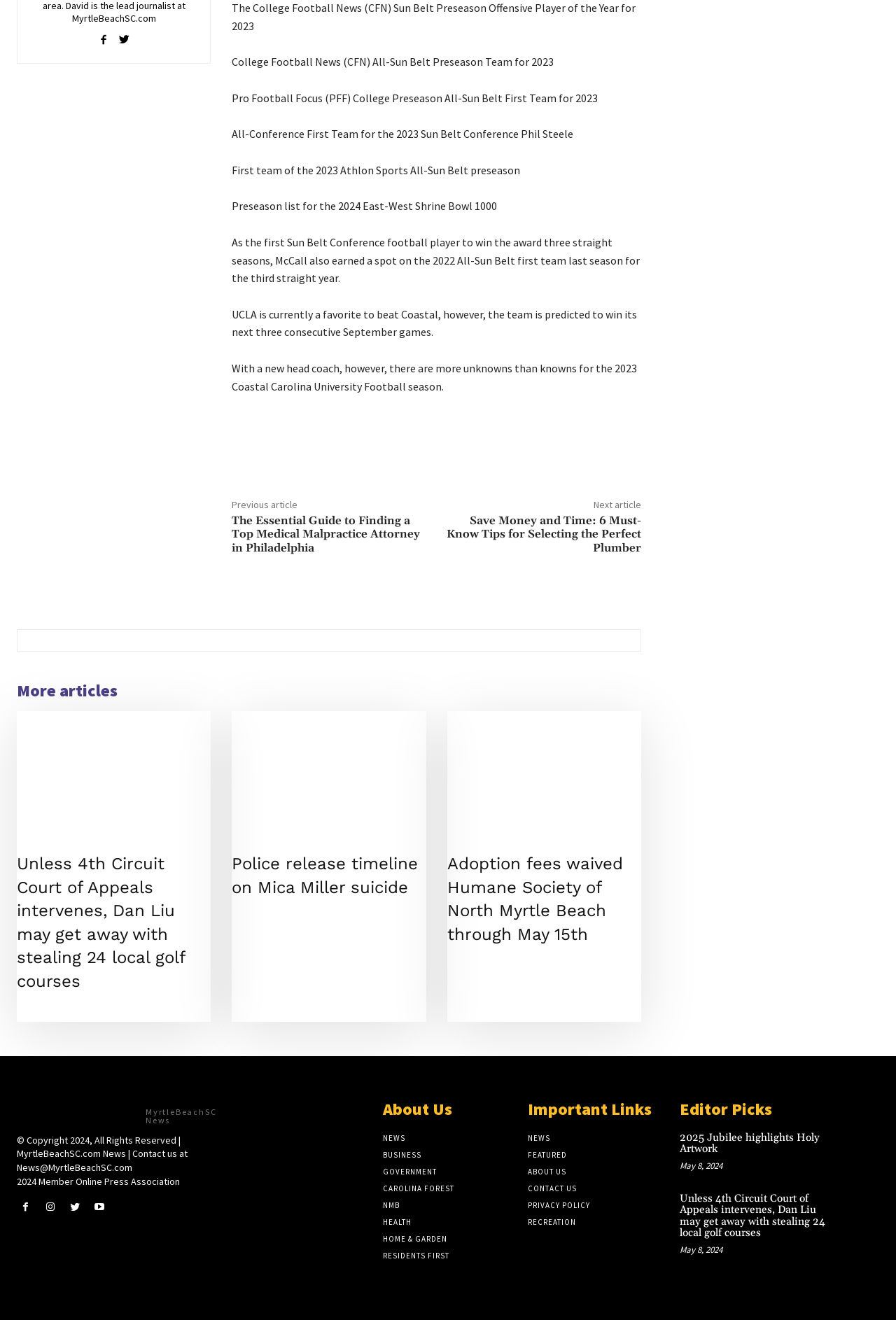What is the name of the college football player?
With the help of the image, please provide a detailed response to the question.

The answer can be found in the text 'As the first Sun Belt Conference football player to win the award three straight seasons, McCall also earned a spot on the 2022 All-Sun Belt first team last season for the third straight year.' which mentions the name of the college football player as McCall.